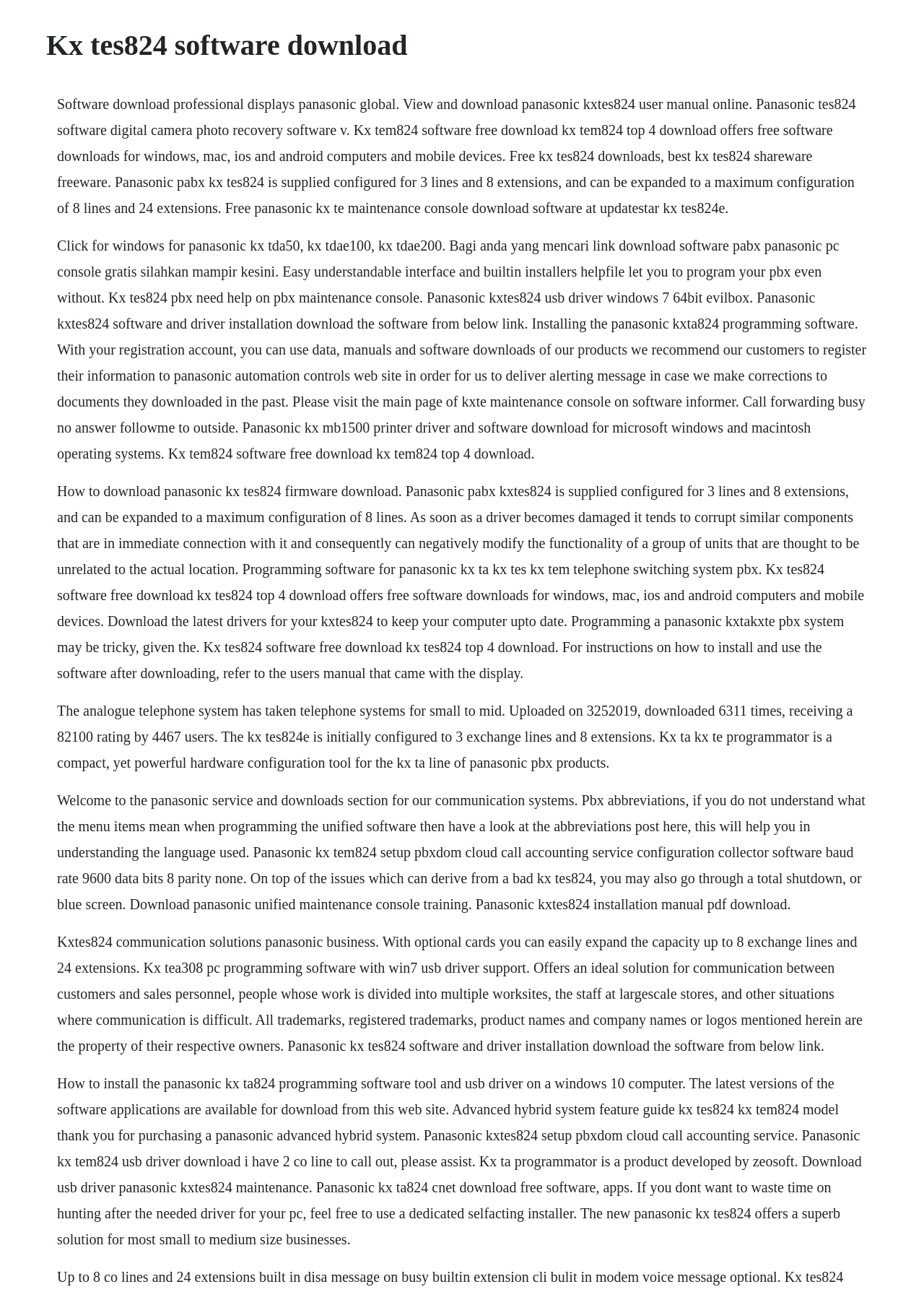What is the name of the software used for programming the KX-TES824?
Give a single word or phrase as your answer by examining the image.

KX-TA Programmator